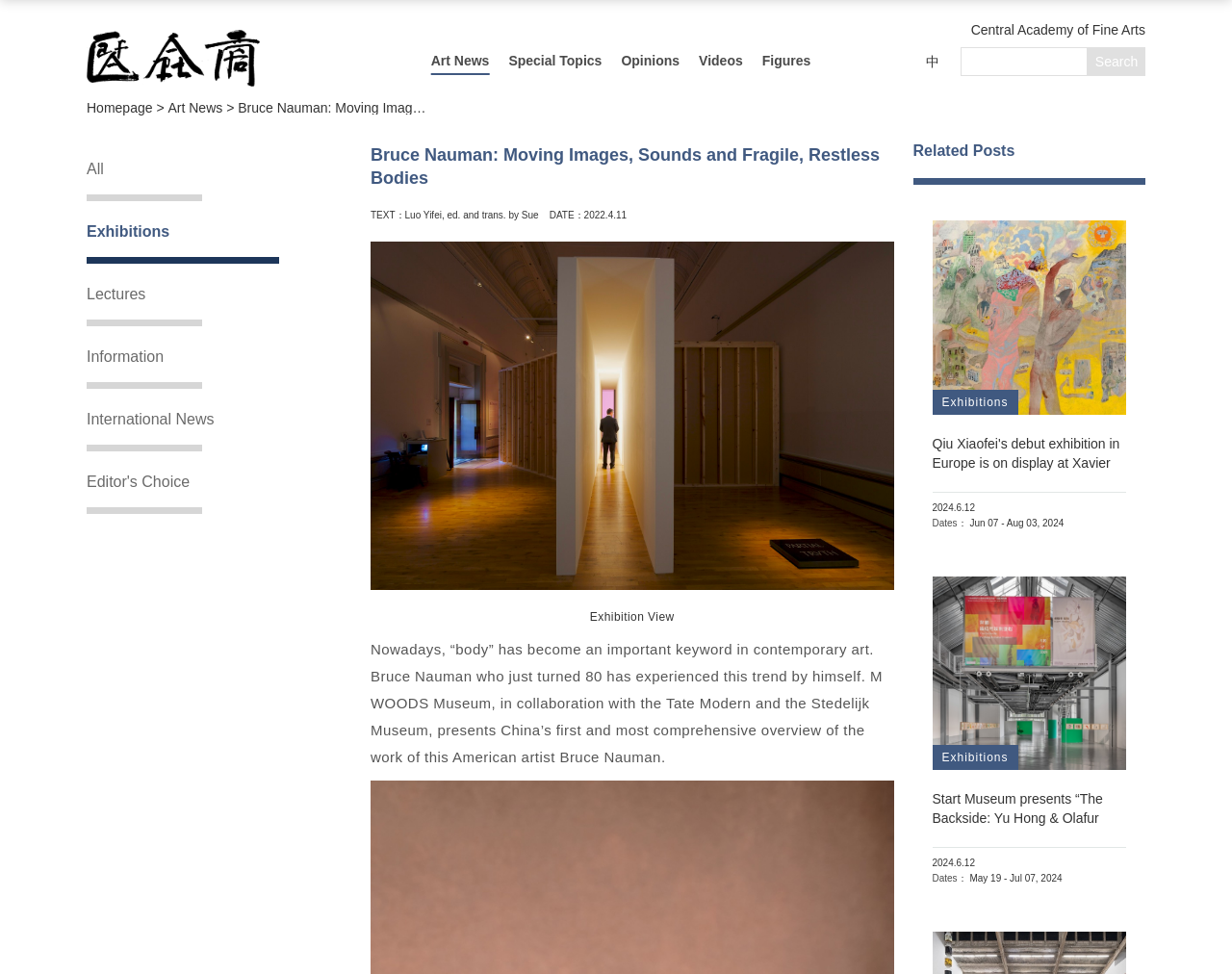Can you find the bounding box coordinates for the element to click on to achieve the instruction: "Check related posts"?

[0.741, 0.127, 0.93, 0.19]